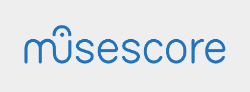Elaborate on the contents of the image in great detail.

The image features the logo for "MuseScore," a popular music notation software that allows users to compose, play, and print sheet music. The logo presents the name "musescore" in a clean and modern font, characterized by a playful accent over the "u," embodying the creative essence of music. It is displayed in a vibrant blue color against a light gray background, emphasizing its accessibility and user-friendly nature. MuseScore not only serves musicians and composers but also fosters a community for sharing and collaborating on musical pieces, making it an essential tool for music enthusiasts worldwide.